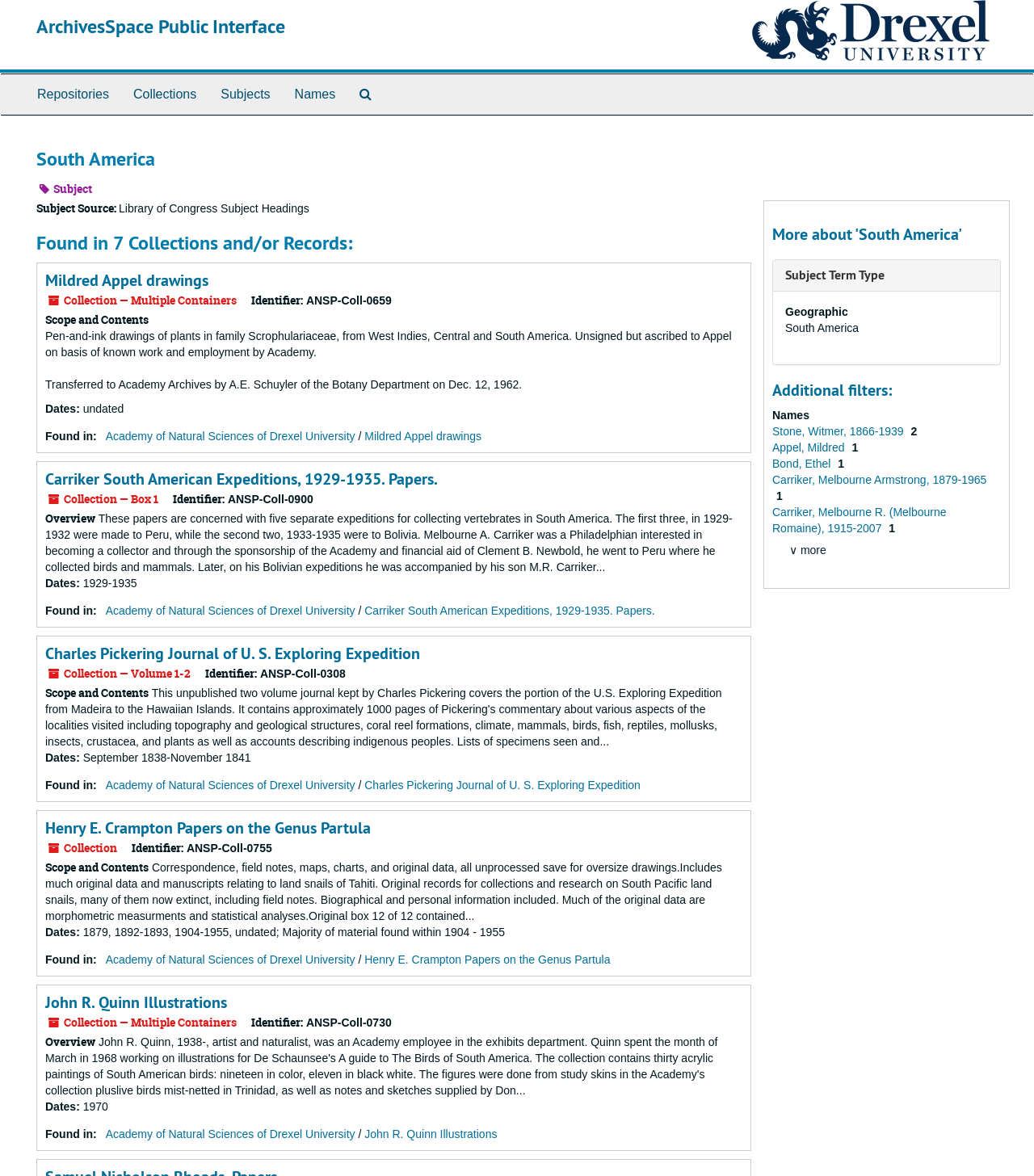How many collections are found in South America?
Use the image to answer the question with a single word or phrase.

7